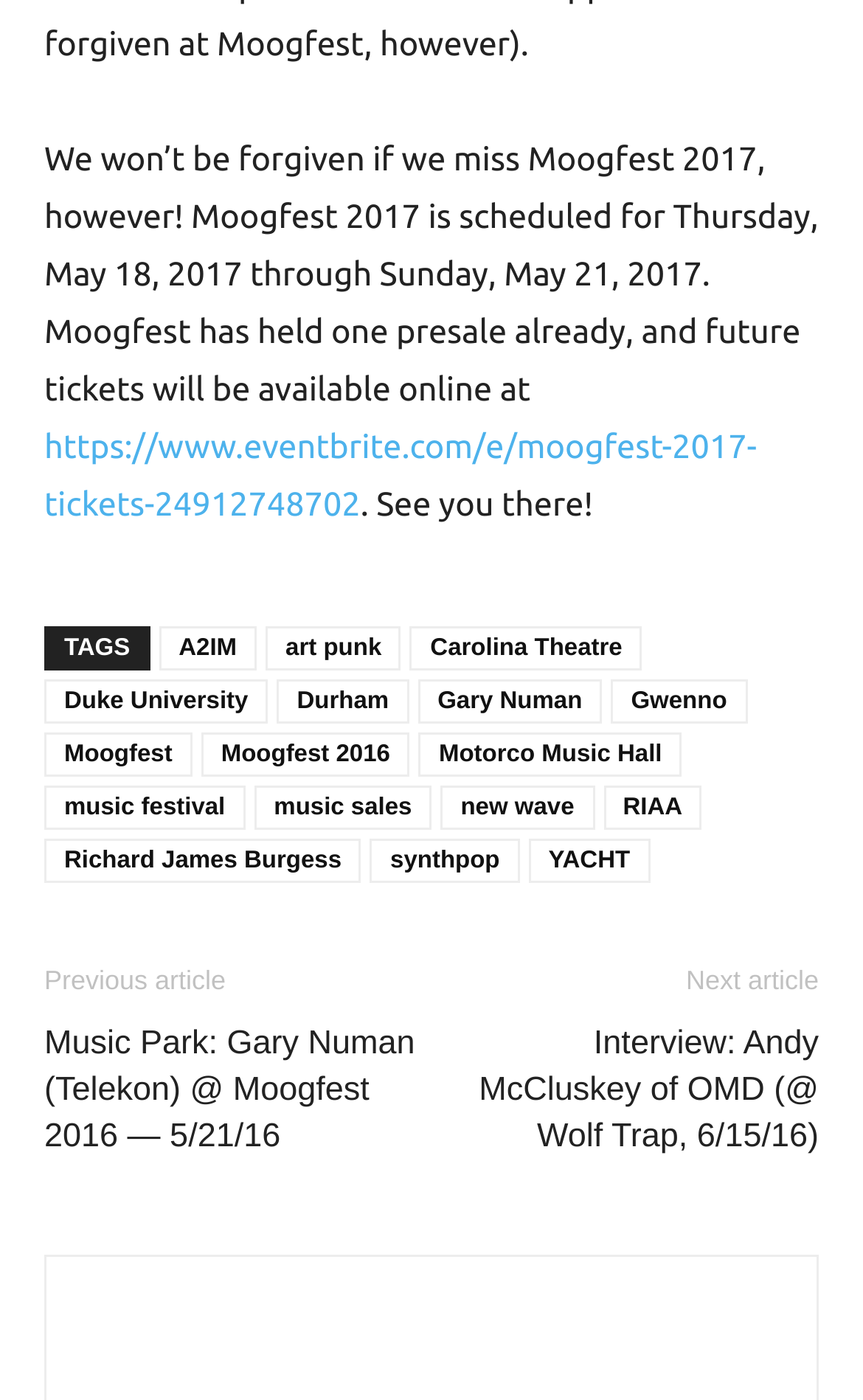Using the information shown in the image, answer the question with as much detail as possible: What is the text of the second StaticText element?

The answer can be found in the second StaticText element, which has the text 'See you there!'.